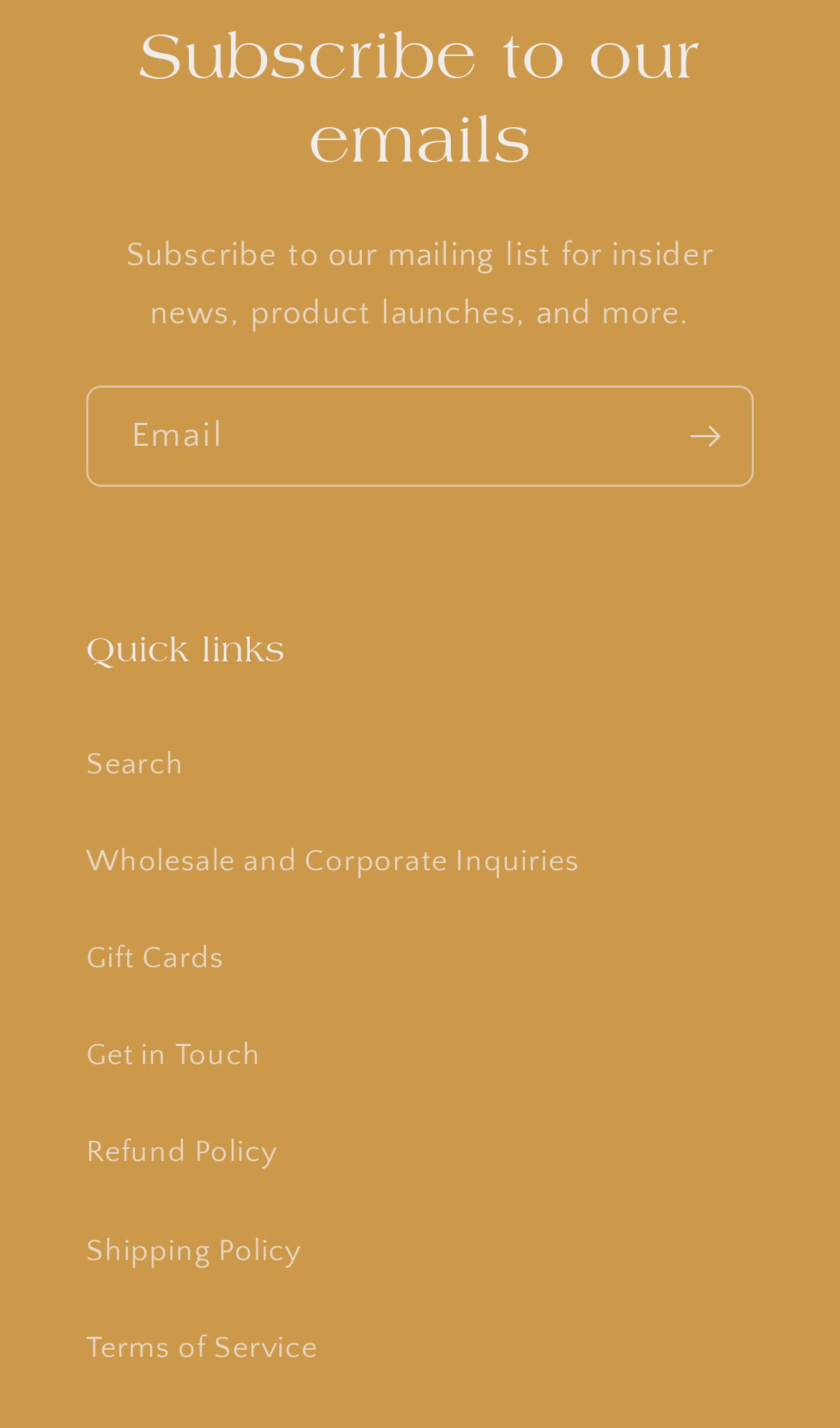Identify the bounding box coordinates for the region of the element that should be clicked to carry out the instruction: "Subscribe to the mailing list". The bounding box coordinates should be four float numbers between 0 and 1, i.e., [left, top, right, bottom].

[0.105, 0.271, 0.895, 0.339]